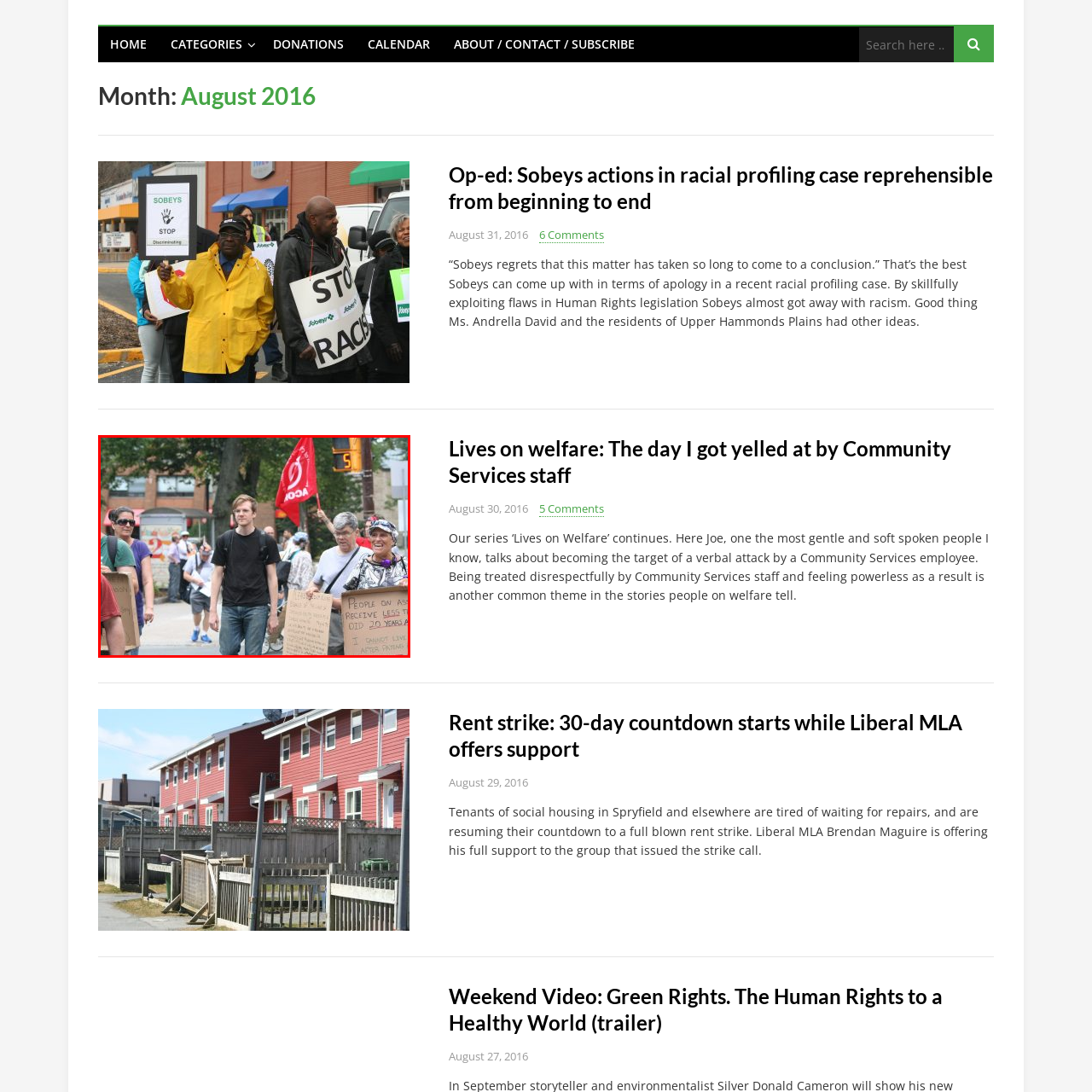Please analyze the portion of the image highlighted by the red bounding box and respond to the following question with a detailed explanation based on what you see: What is the woman in the background holding?

The woman in the background is standing out with colorful attire, holding a sign that reads, 'People on assistance receive less than a 20-year-old', emphasizing the disparity in social support. This sign is one of the many signs and banners being held by the protesters, highlighting critical issues related to welfare policies.